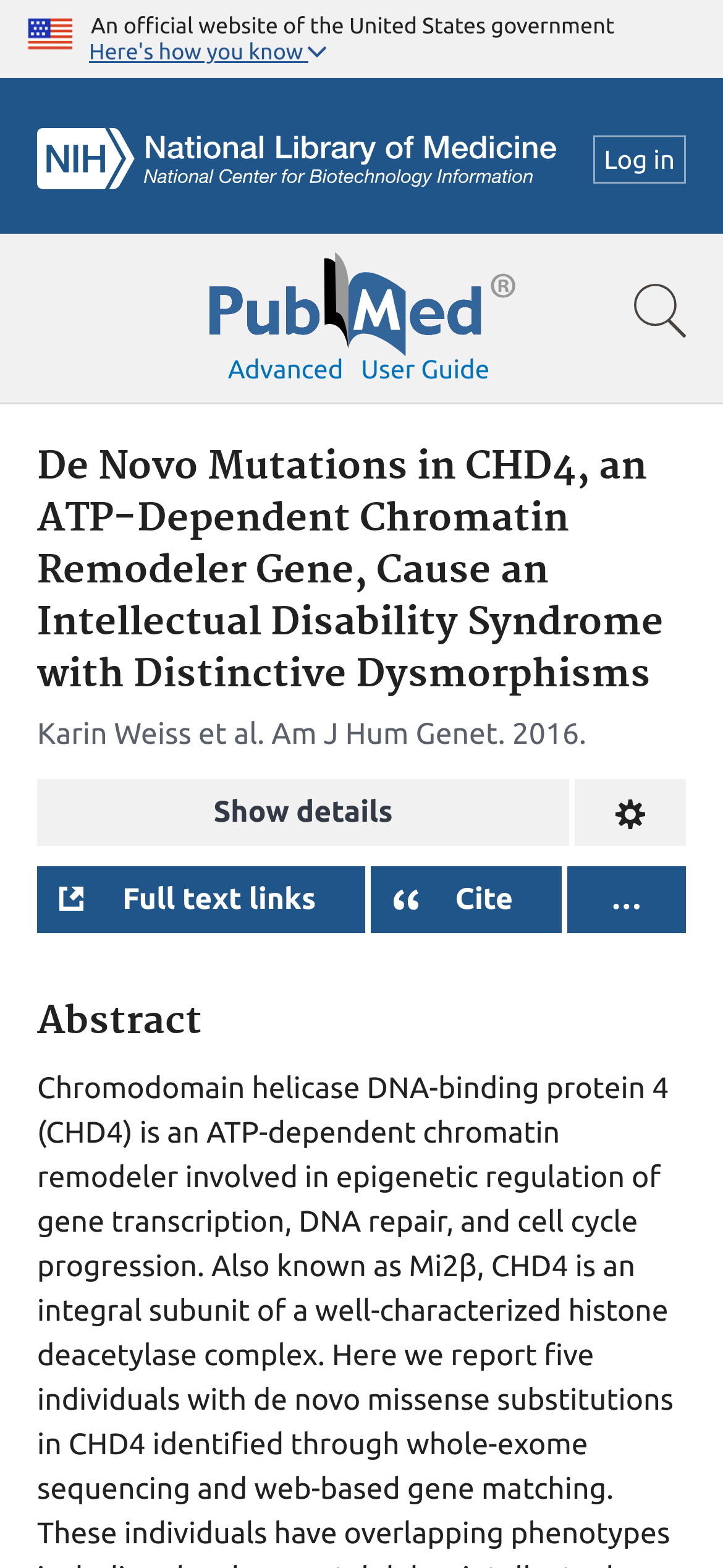Answer this question in one word or a short phrase: What is the publication year?

2016